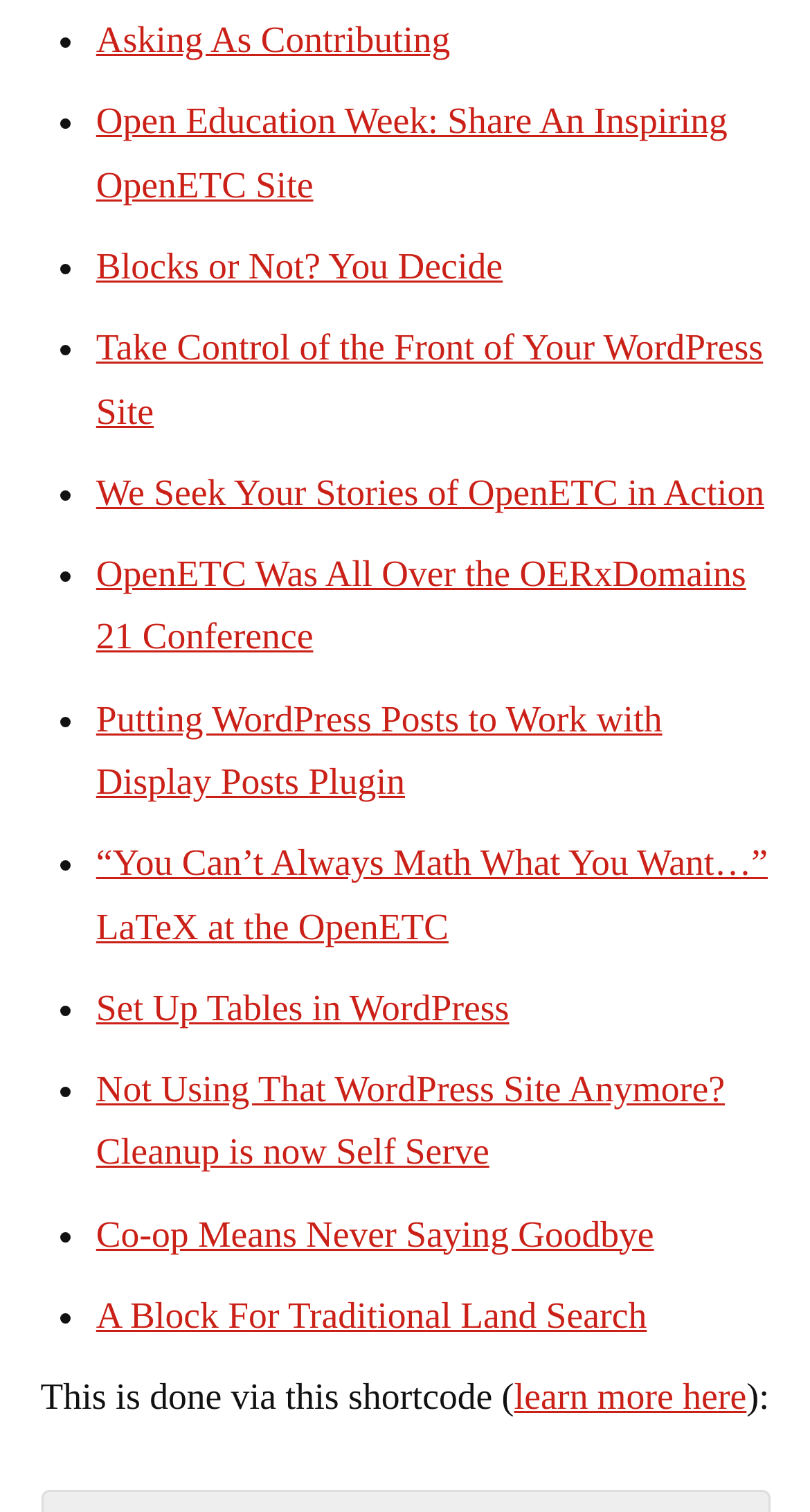What is the theme of the webpage?
Please give a well-detailed answer to the question.

I analyzed the content of the webpage, including the text of the list items and the links. The theme of the webpage appears to be related to OpenETC, which is likely an educational or technical community.